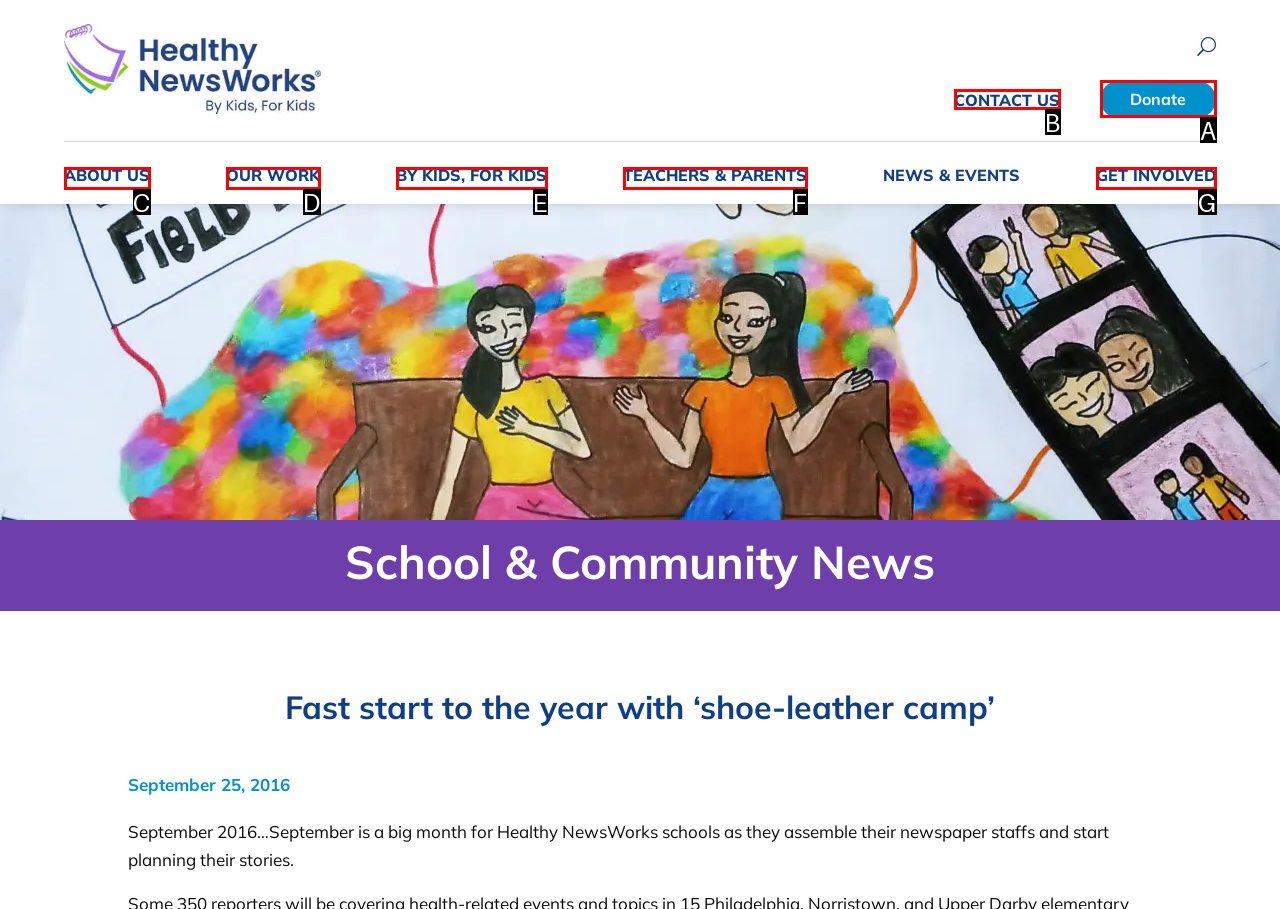Select the letter of the HTML element that best fits the description: Donate
Answer with the corresponding letter from the provided choices.

A